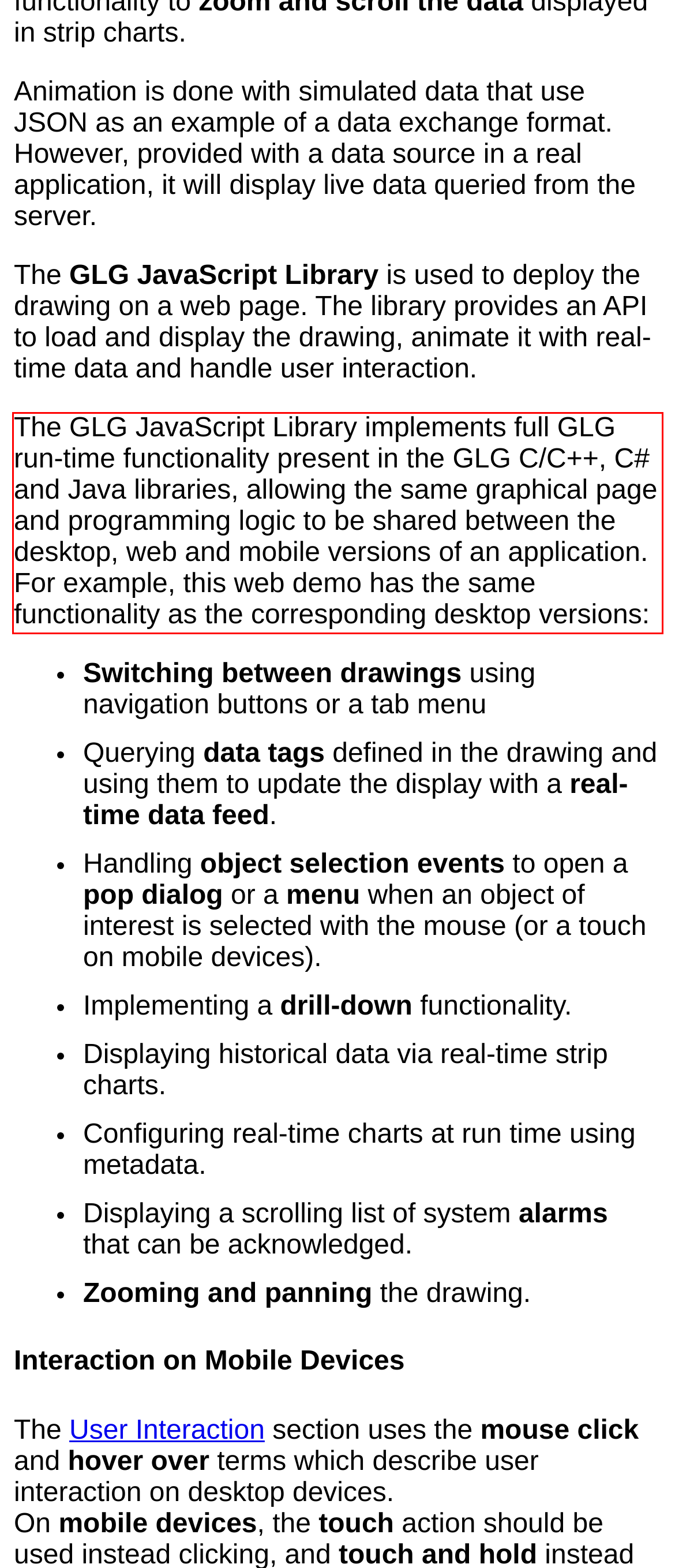Within the provided webpage screenshot, find the red rectangle bounding box and perform OCR to obtain the text content.

The GLG JavaScript Library implements full GLG run-time functionality present in the GLG C/C++, C# and Java libraries, allowing the same graphical page and programming logic to be shared between the desktop, web and mobile versions of an application. For example, this web demo has the same functionality as the corresponding desktop versions: